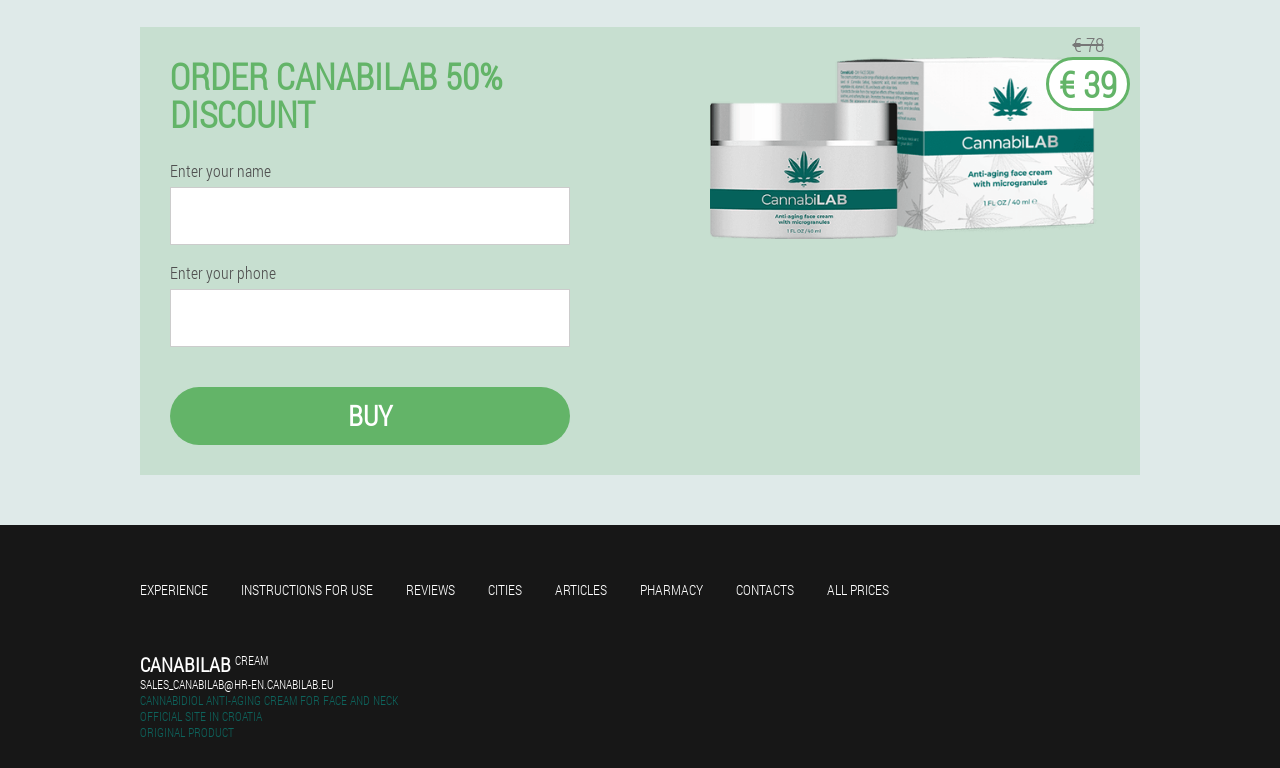Predict the bounding box coordinates of the UI element that matches this description: "All prices". The coordinates should be in the format [left, top, right, bottom] with each value between 0 and 1.

[0.646, 0.755, 0.695, 0.78]